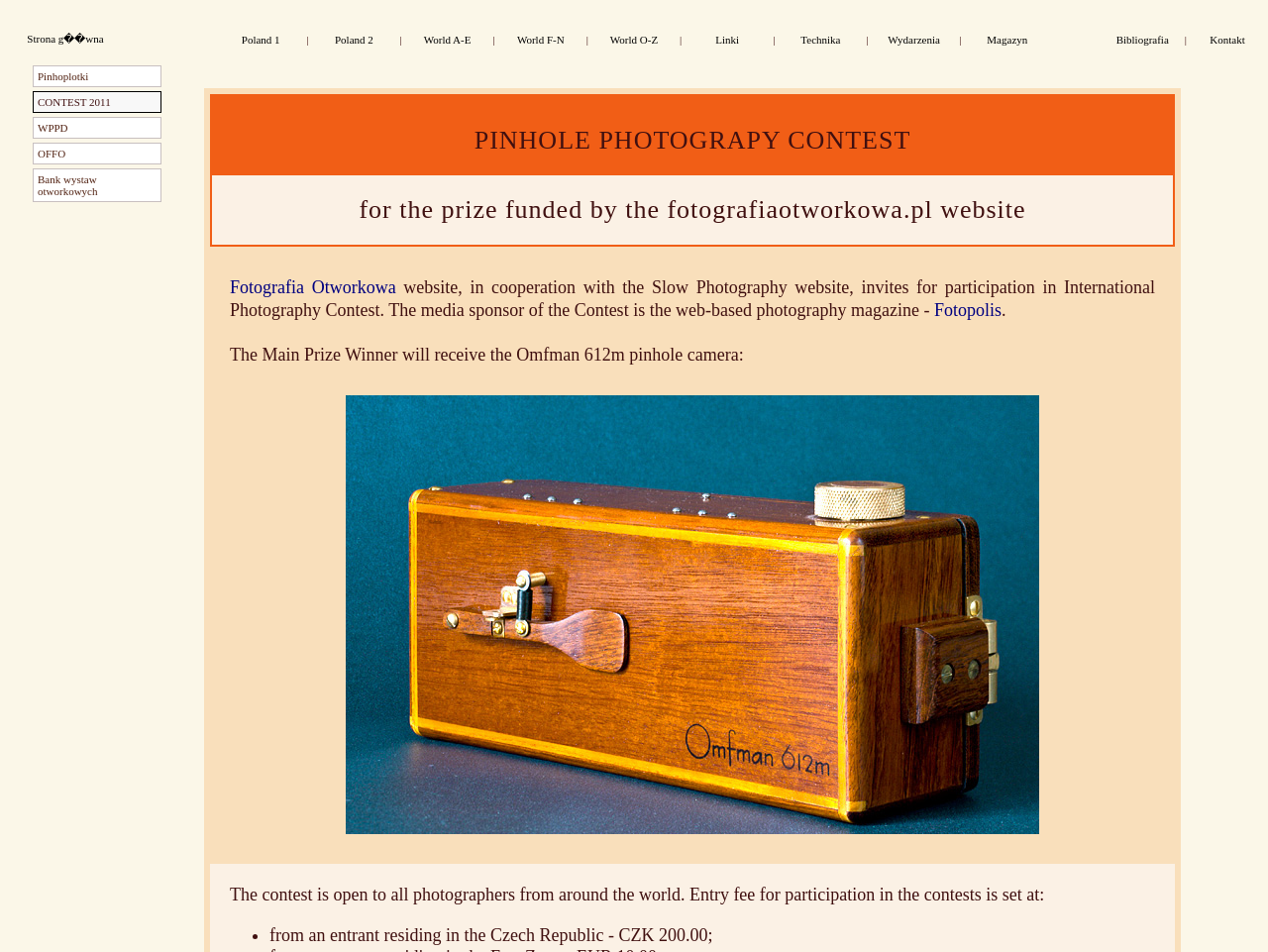Could you provide the bounding box coordinates for the portion of the screen to click to complete this instruction: "Click on Strona g wna"?

[0.021, 0.034, 0.082, 0.047]